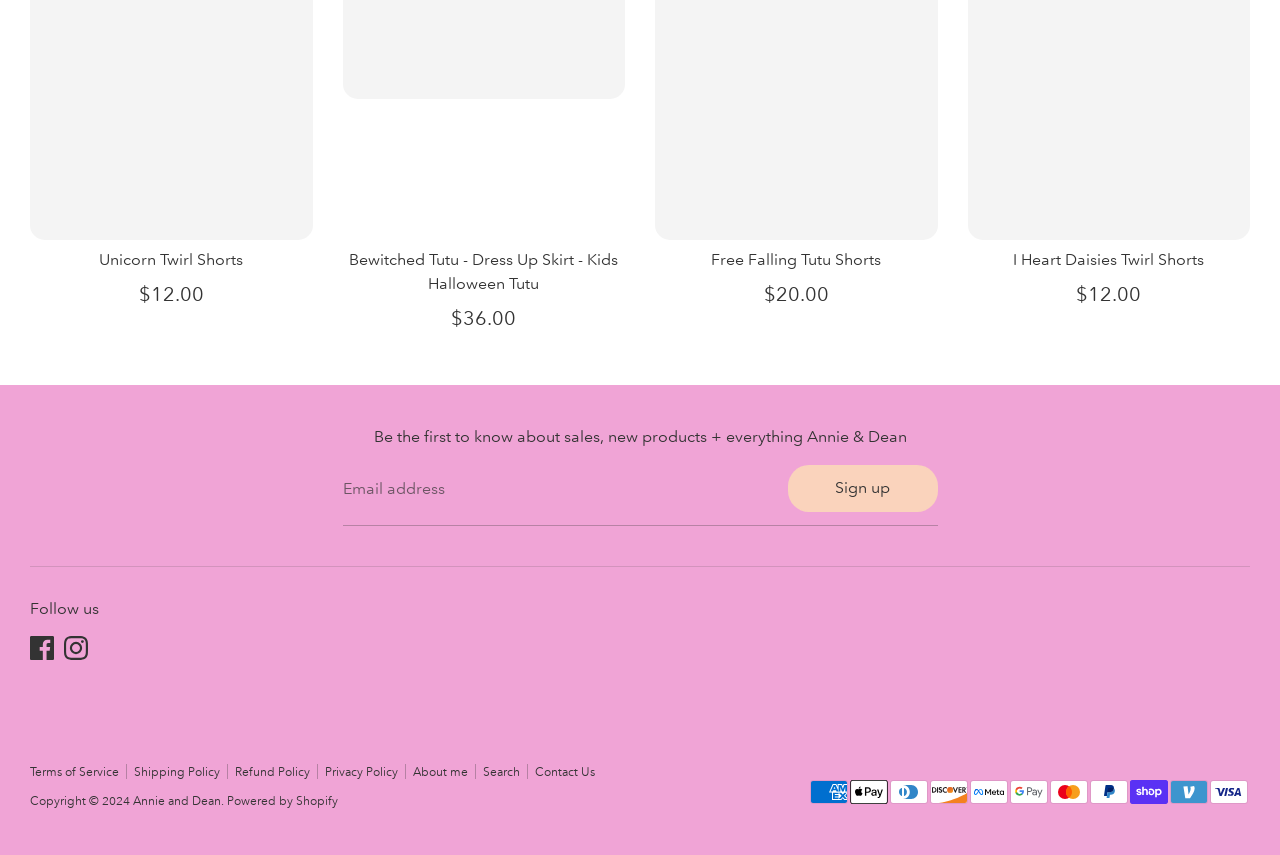What is the purpose of the textbox?
Please answer using one word or phrase, based on the screenshot.

Email address